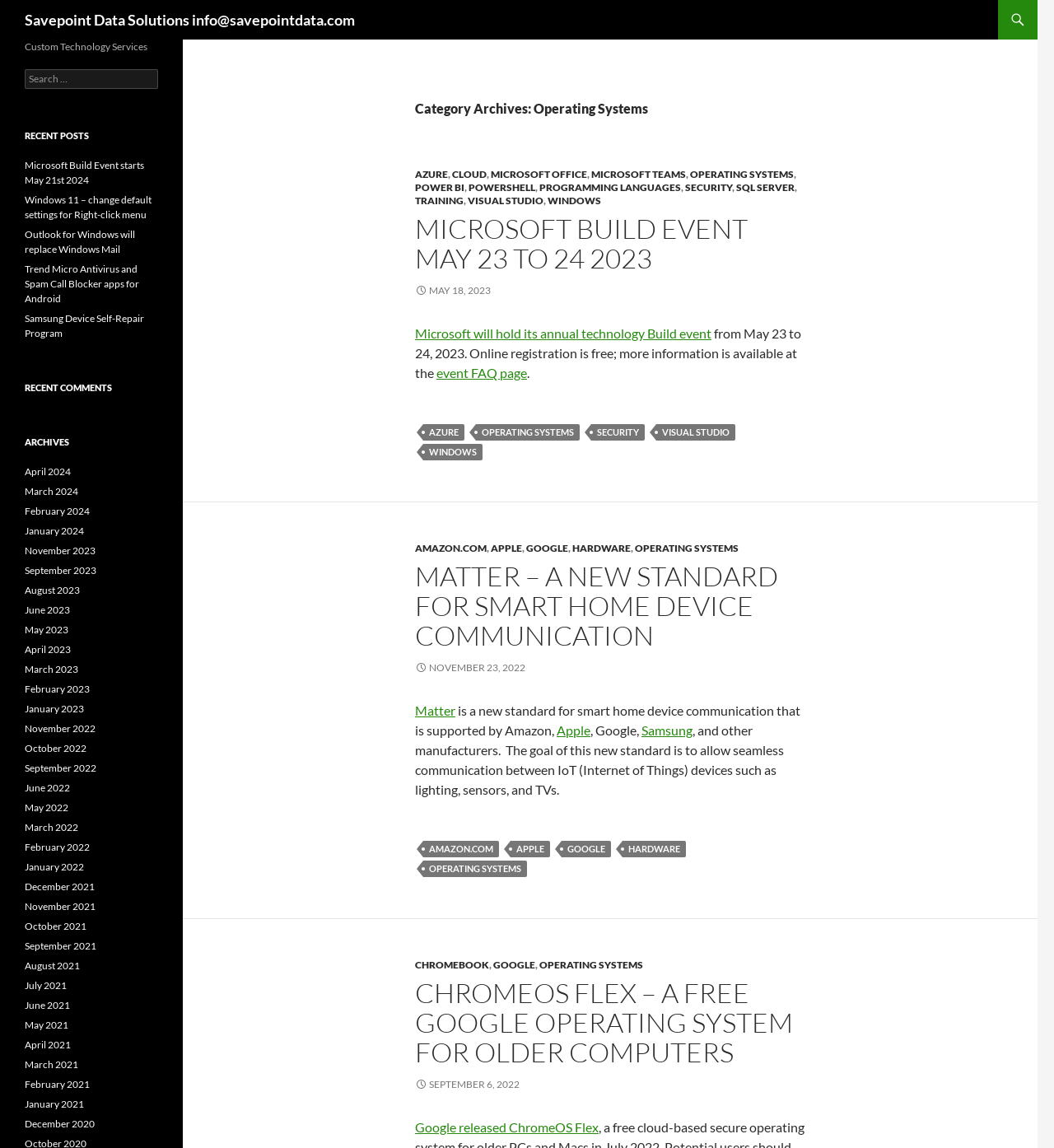Observe the image and answer the following question in detail: How many recent posts are listed?

The 'Recent Posts' section lists two articles, 'Microsoft Build Event starts May 21st 2024' and 'Windows 11 – change default settings for Right-click menu', which makes a total of 2 recent posts.